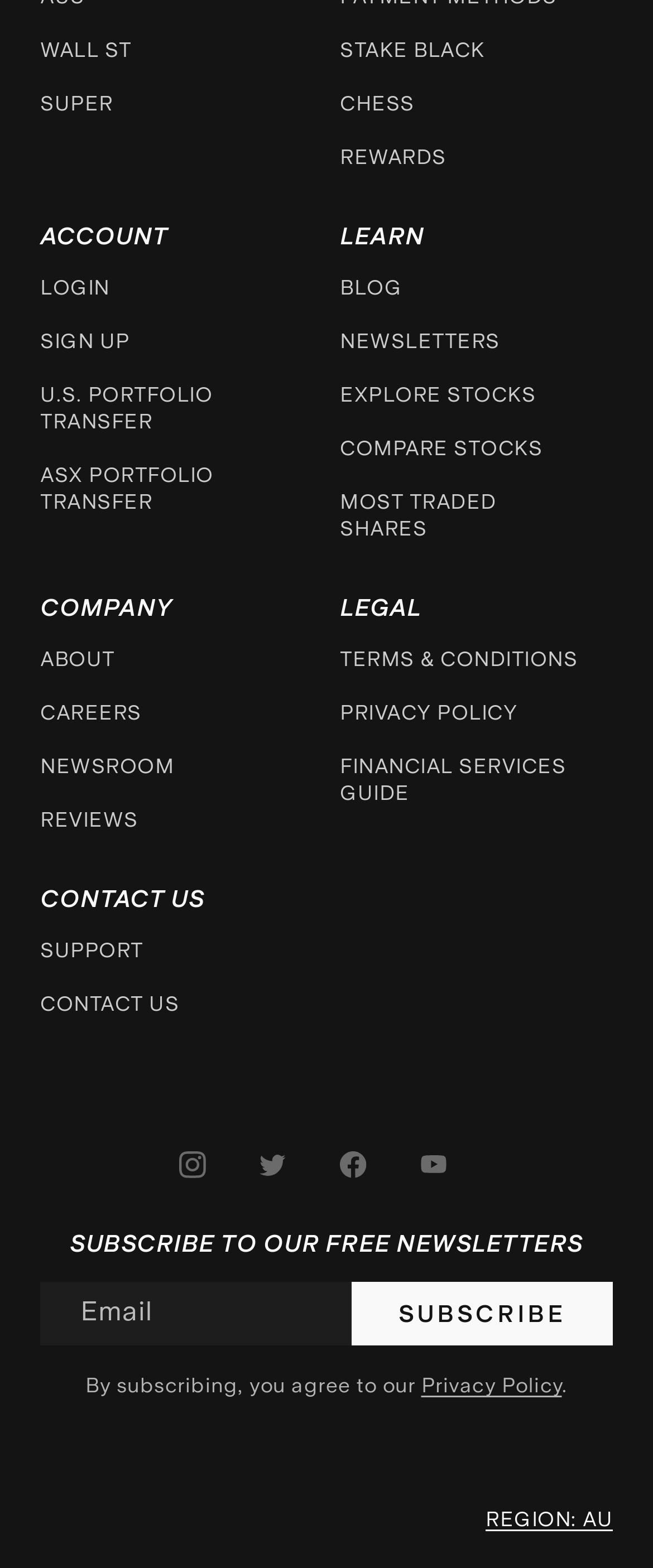Identify the bounding box coordinates of the clickable region required to complete the instruction: "Transfer your U.S. portfolio". The coordinates should be given as four float numbers within the range of 0 and 1, i.e., [left, top, right, bottom].

[0.062, 0.244, 0.438, 0.278]